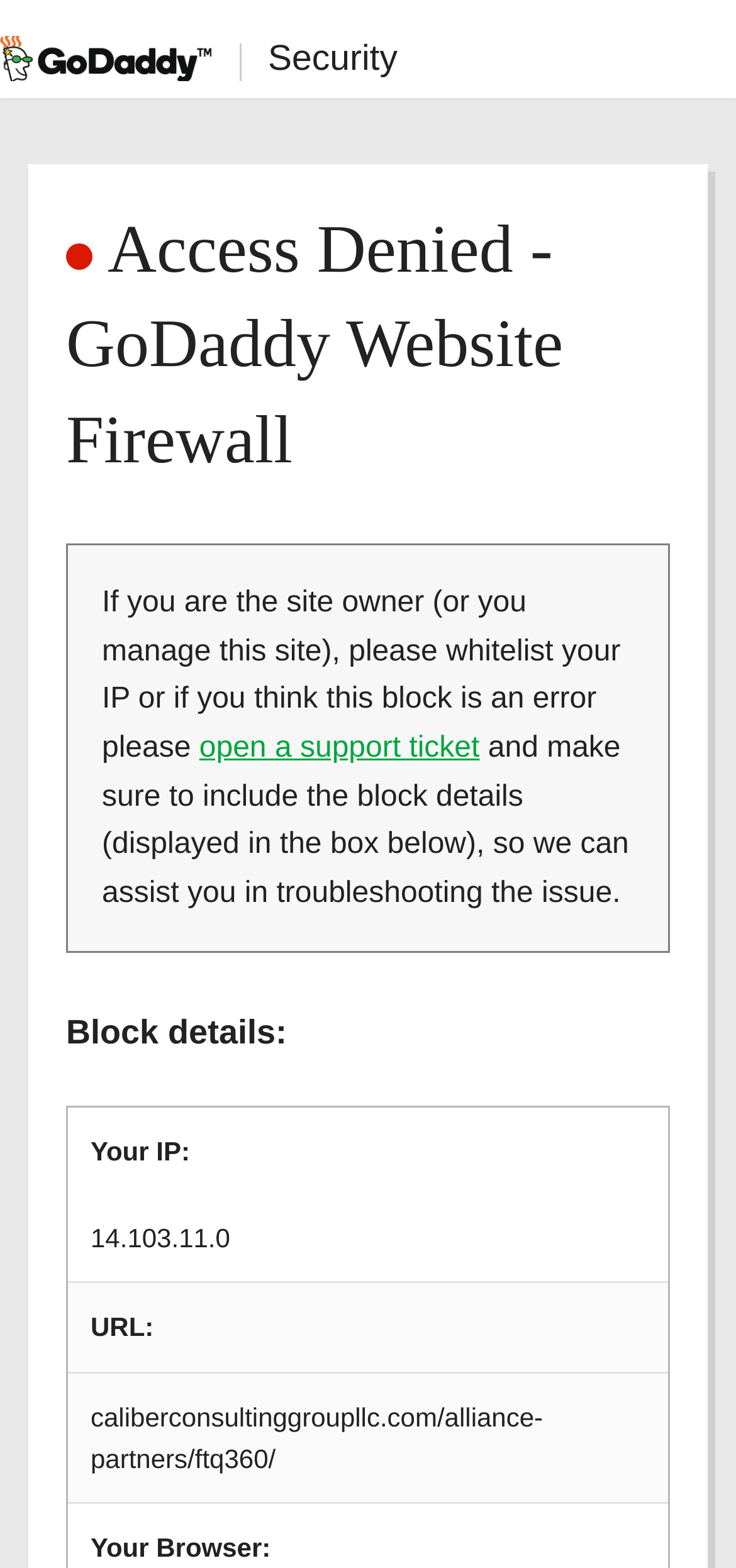Create a detailed narrative of the webpage’s visual and textual elements.

The webpage is about an access denied error on GoDaddy Security, with a heading "Access Denied - GoDaddy Website Firewall" prominently displayed near the top. Below this heading, there is a paragraph of text explaining the situation, stating that if you are the site owner or manage this site, you should whitelist your IP or open a support ticket if you think this block is an error. The link to open a support ticket is provided within this paragraph.

Further down, there is another heading "Block details:" which is followed by a table with two rows. The first row contains two columns, with the labels "Your IP:" and the corresponding value "14.103.11.0". The second row also has two columns, with the labels "URL:" and the corresponding value "caliberconsultinggroupllc.com/alliance-partners/ftq360/". This table appears to be providing details about the block that has been encountered.